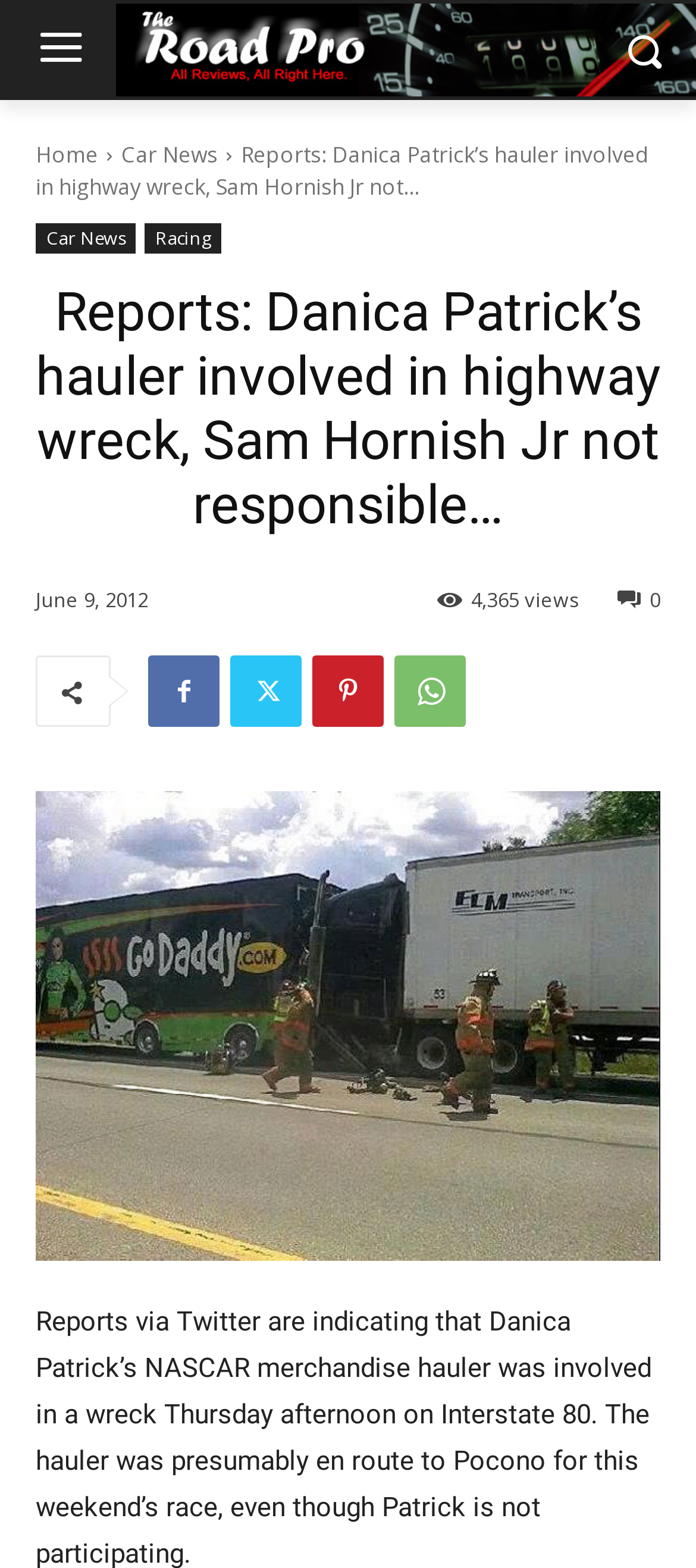Could you determine the bounding box coordinates of the clickable element to complete the instruction: "View Car News"? Provide the coordinates as four float numbers between 0 and 1, i.e., [left, top, right, bottom].

[0.174, 0.089, 0.313, 0.108]